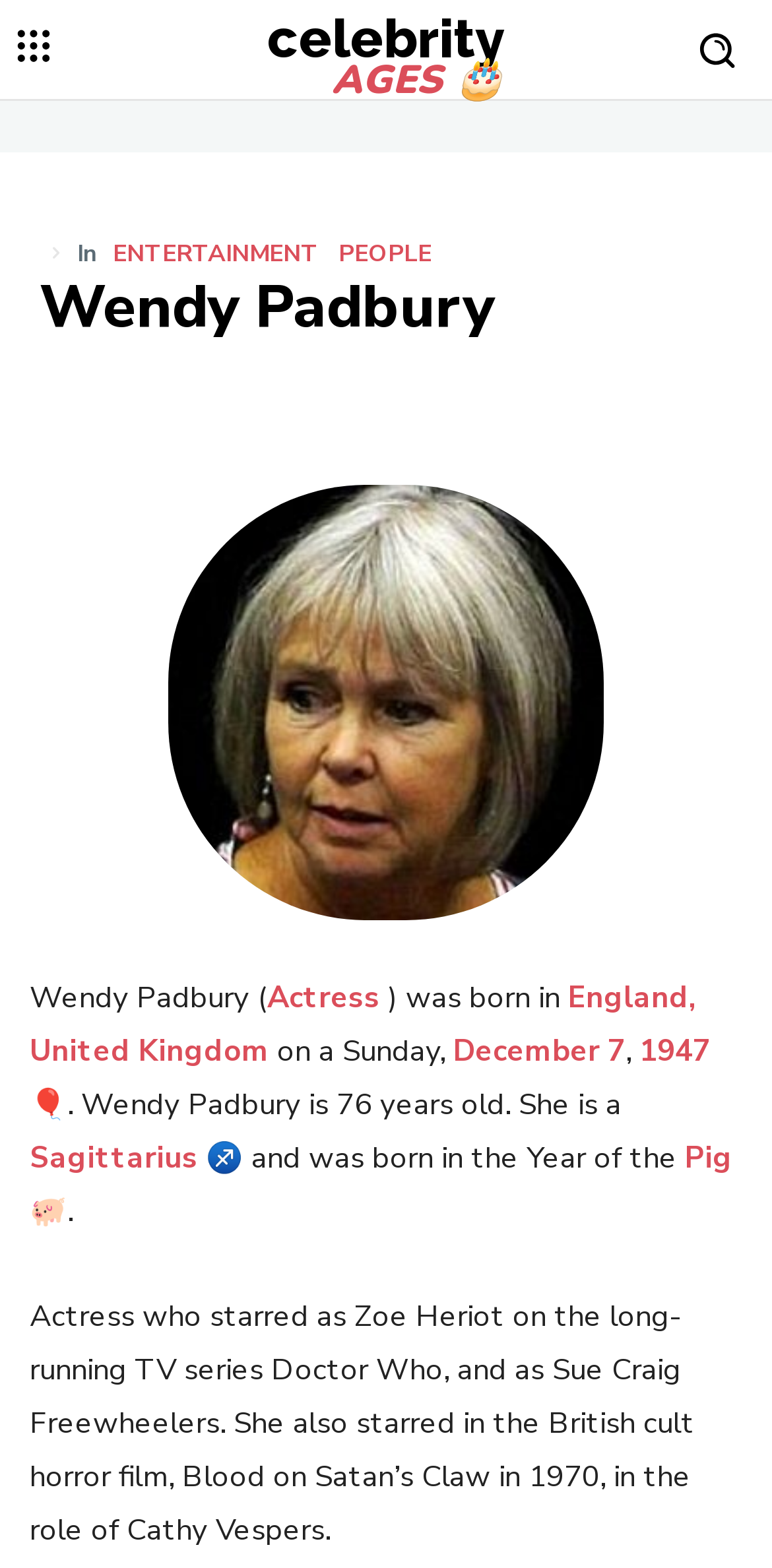Locate the bounding box of the UI element based on this description: "England, United Kingdom". Provide four float numbers between 0 and 1 as [left, top, right, bottom].

[0.038, 0.623, 0.903, 0.683]